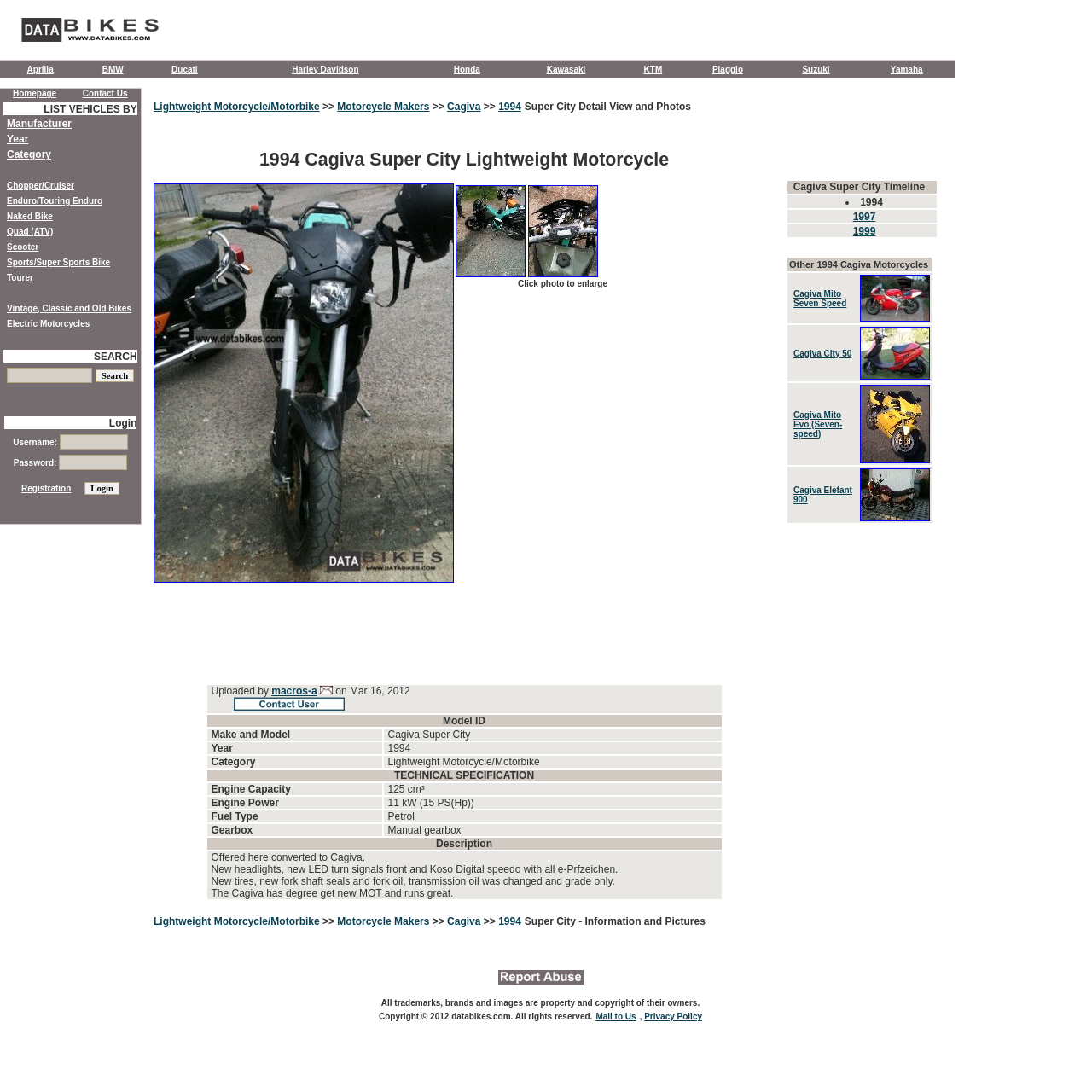Please find and give the text of the main heading on the webpage.

1994 Cagiva Super City Lightweight Motorcycle